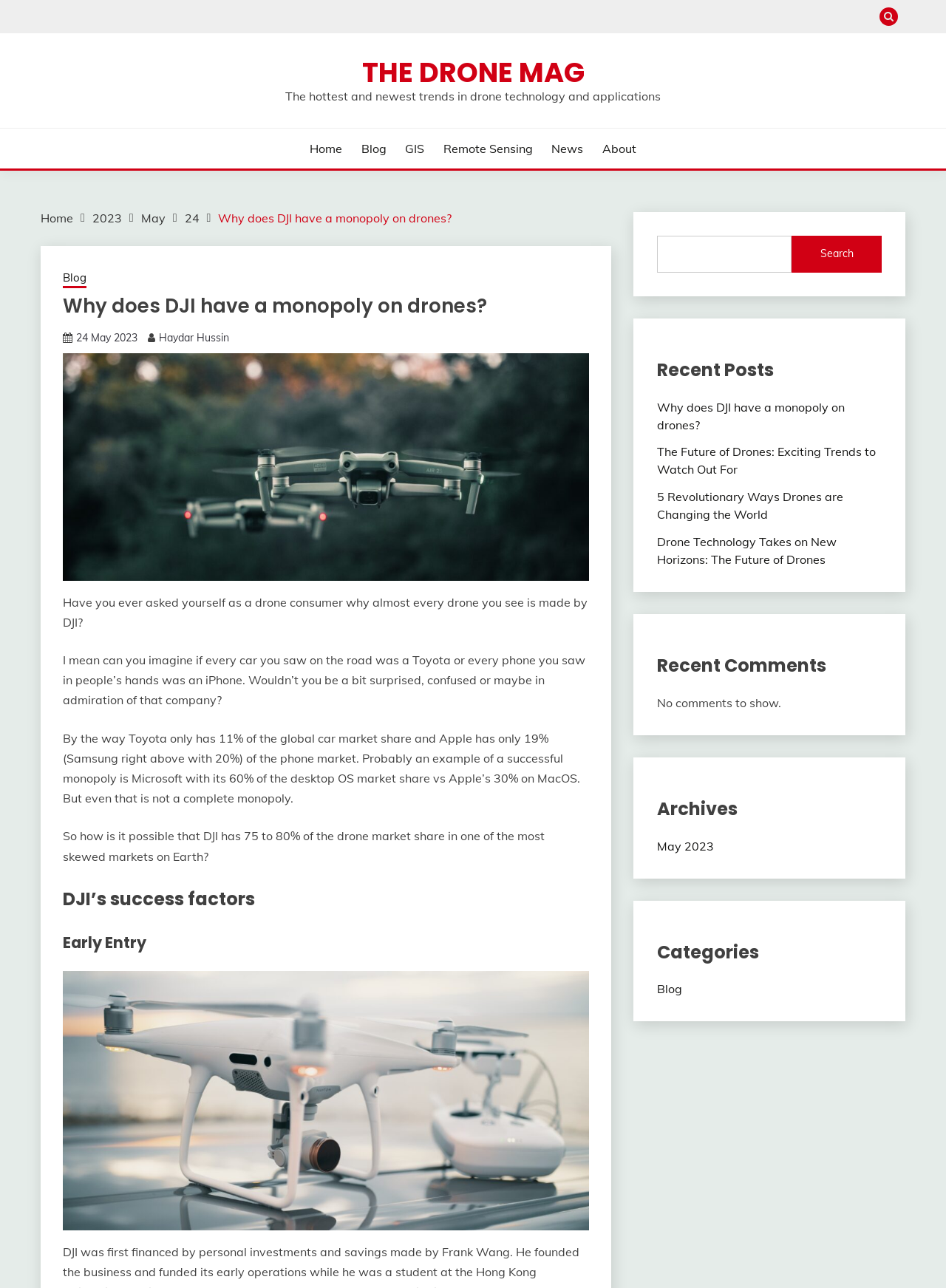Who is the author of the current article?
Please provide a comprehensive answer based on the details in the screenshot.

I determined the answer by looking at the link element with the text 'Haydar Hussin' which is likely the author's name.